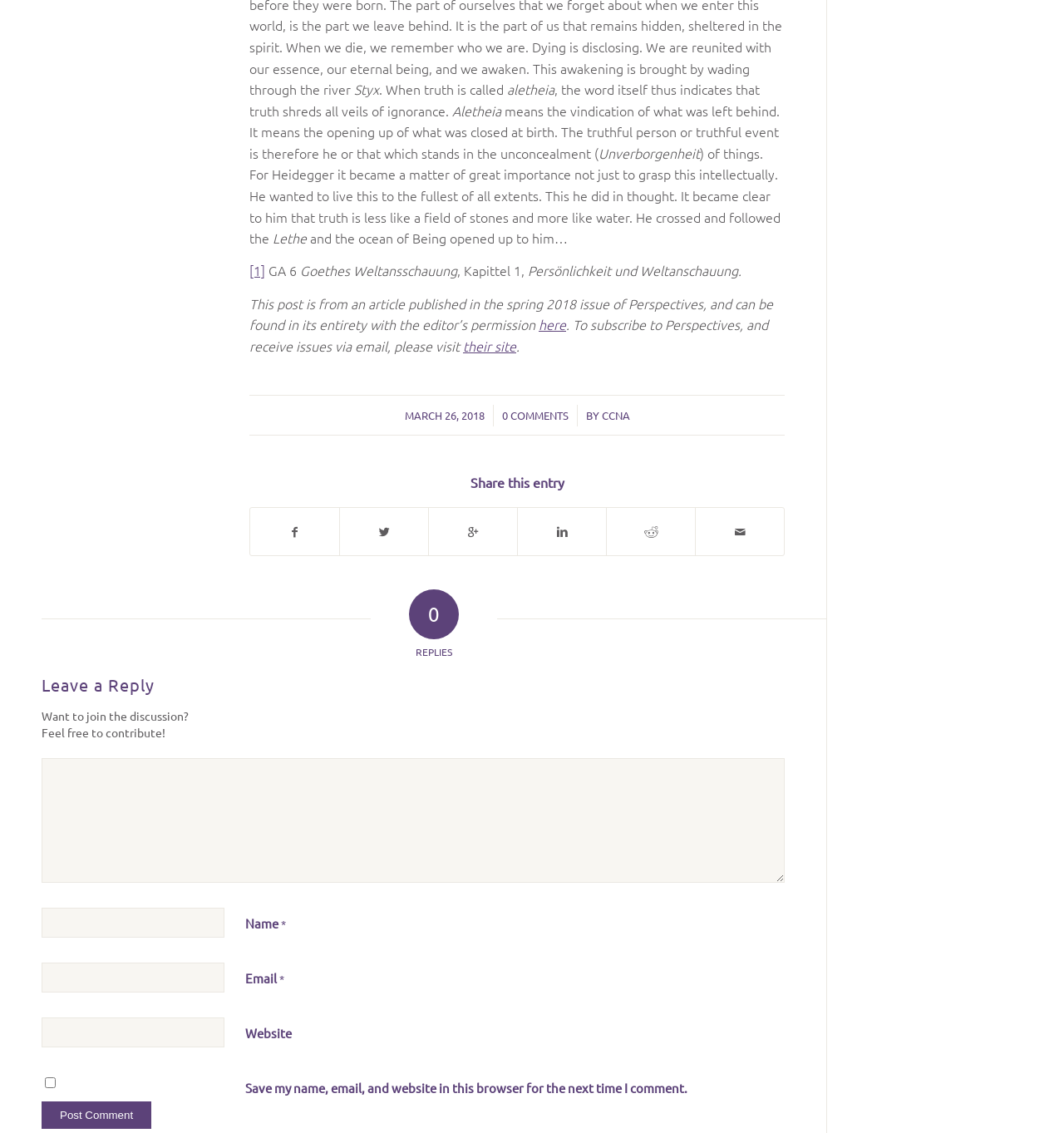Locate the bounding box of the user interface element based on this description: "parent_node: Email * aria-describedby="email-notes" name="email"".

[0.039, 0.849, 0.211, 0.876]